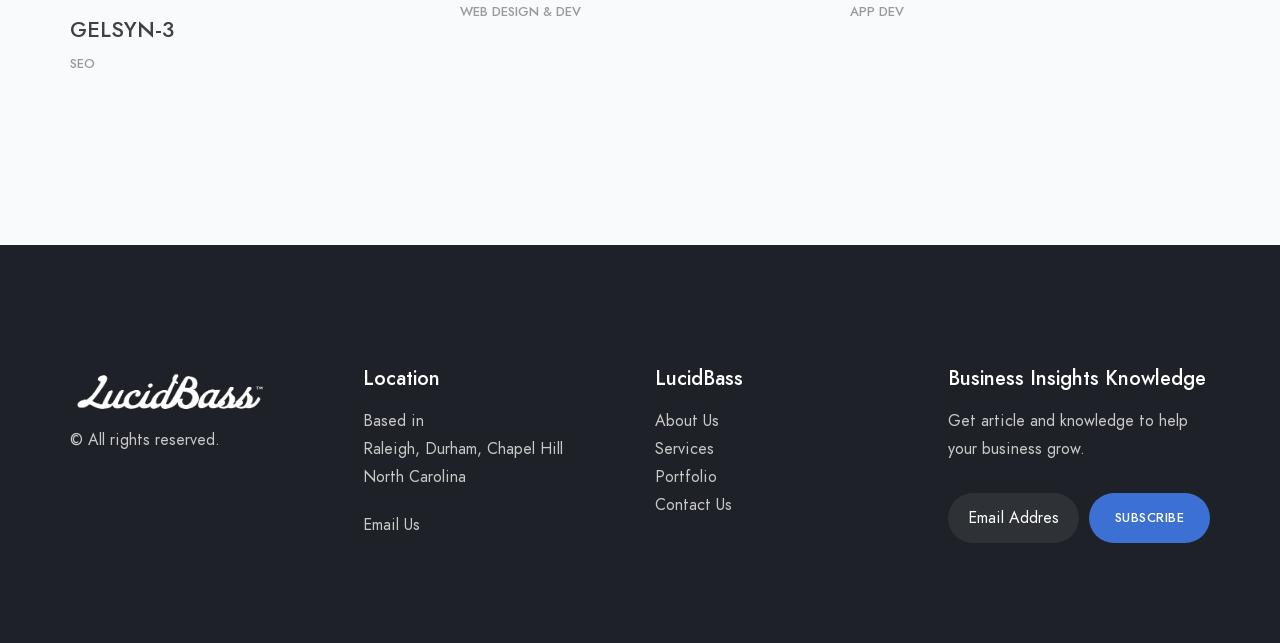Determine the bounding box coordinates of the region I should click to achieve the following instruction: "Click on About Us". Ensure the bounding box coordinates are four float numbers between 0 and 1, i.e., [left, top, right, bottom].

[0.512, 0.637, 0.562, 0.671]